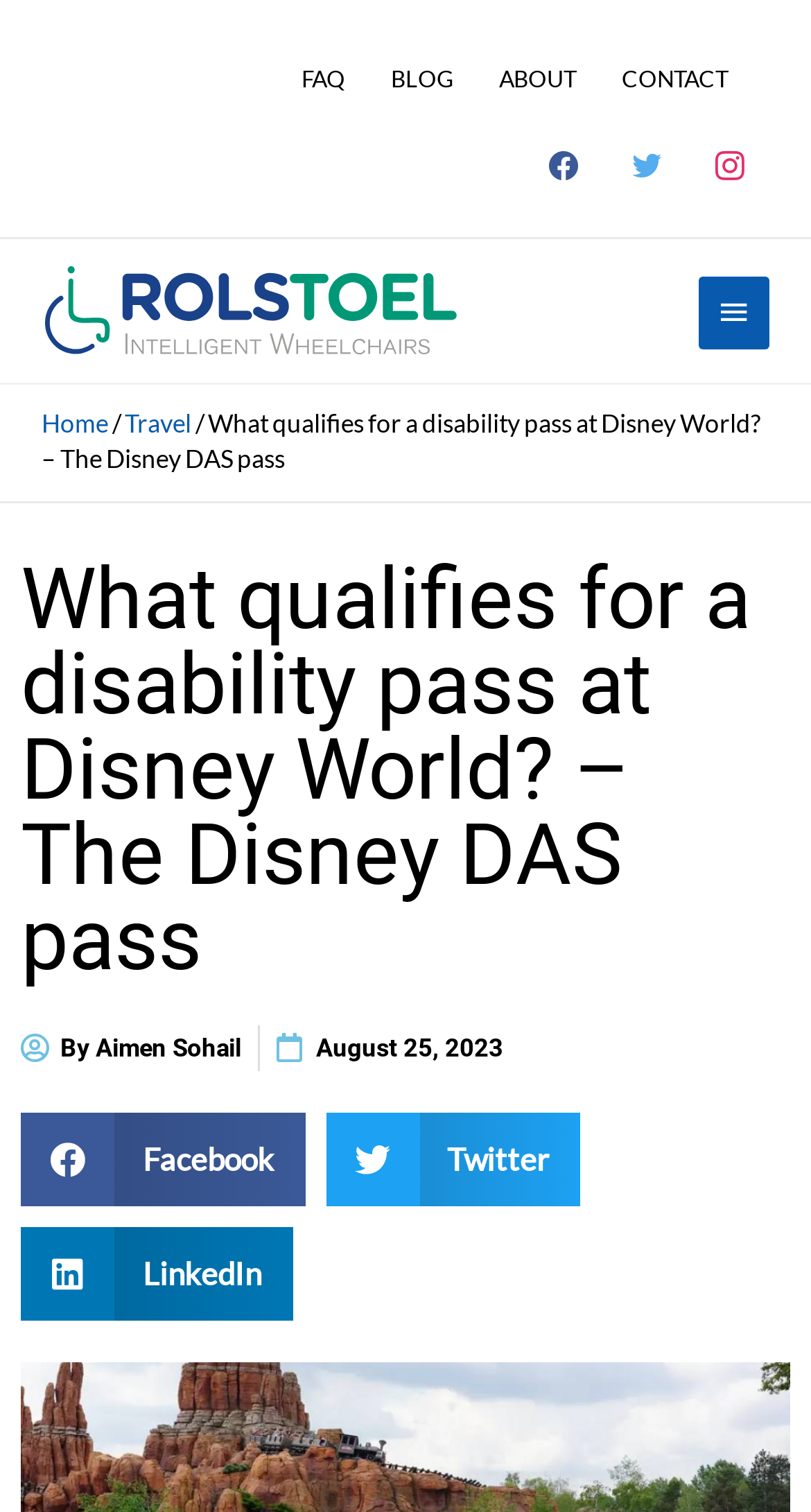Kindly respond to the following question with a single word or a brief phrase: 
What is the name of the author of the article?

Aimen Sohail